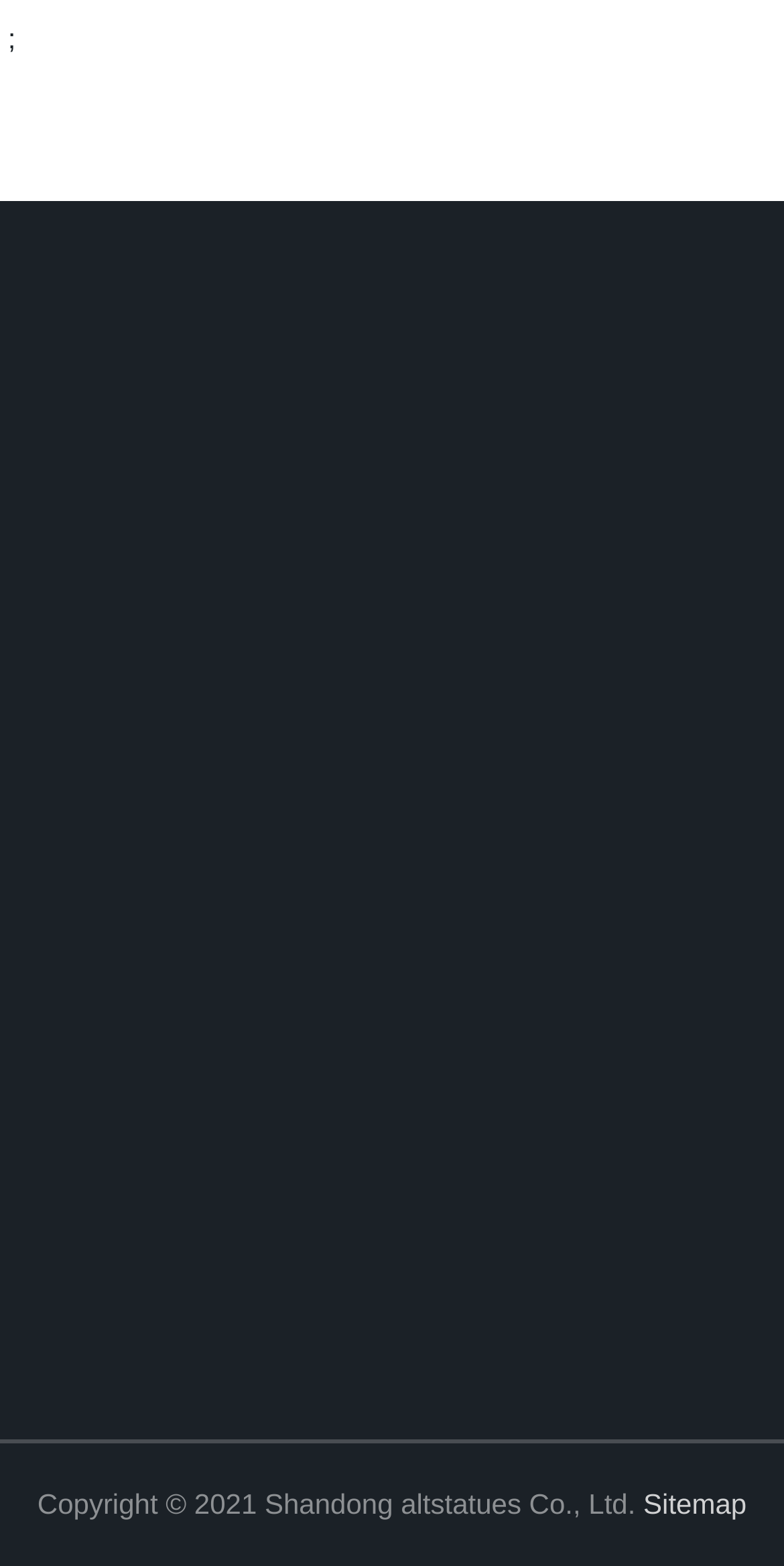How many partner companies are listed?
Look at the image and respond to the question as thoroughly as possible.

Under the 'PARTNER COMPANY' section, two links are provided: 'Sm2co17' and 'Minimally Invasive Surgery', which suggests that there are two partner companies listed.